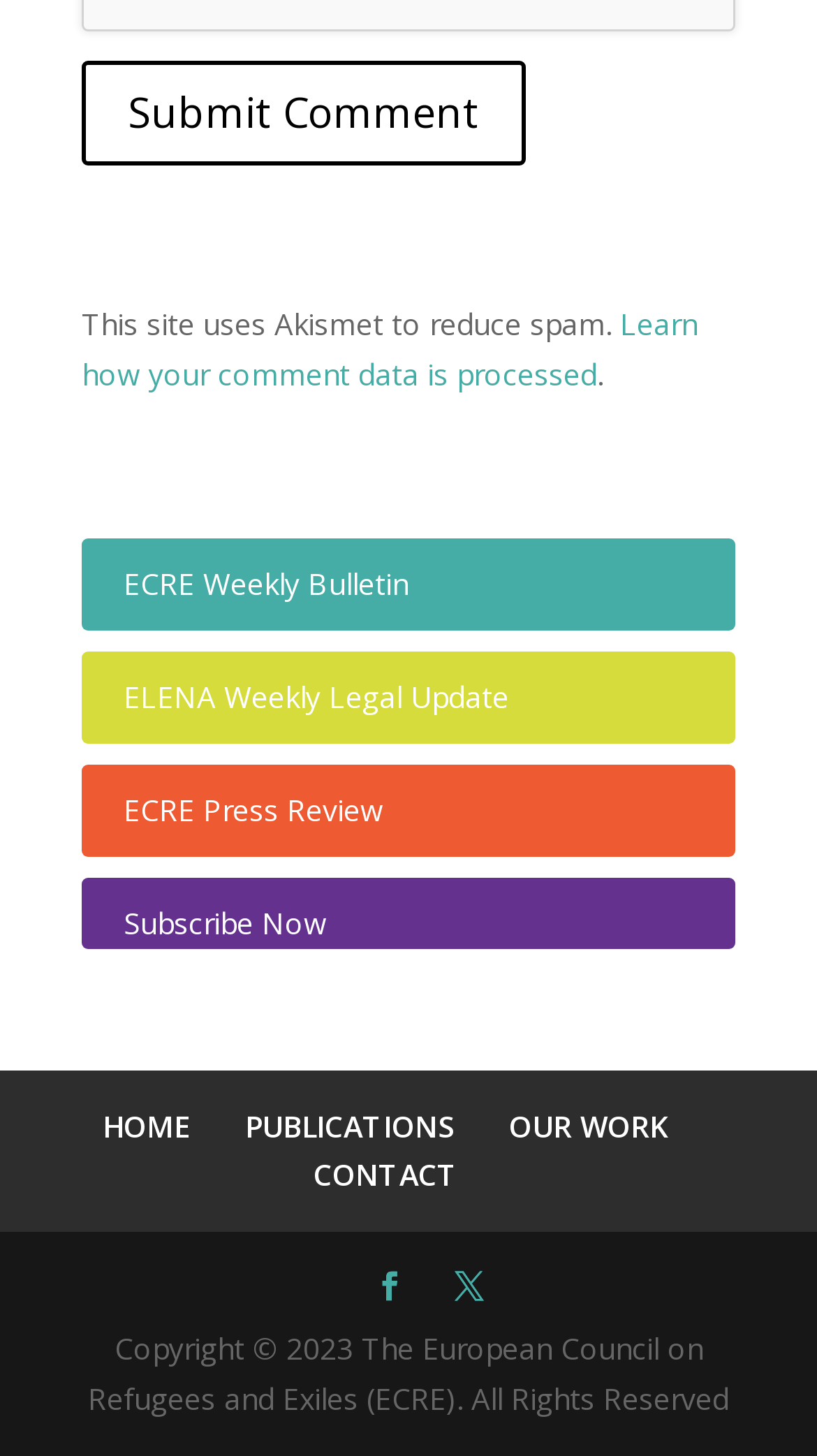What is the copyright information?
From the image, provide a succinct answer in one word or a short phrase.

Copyright 2023 ECRE